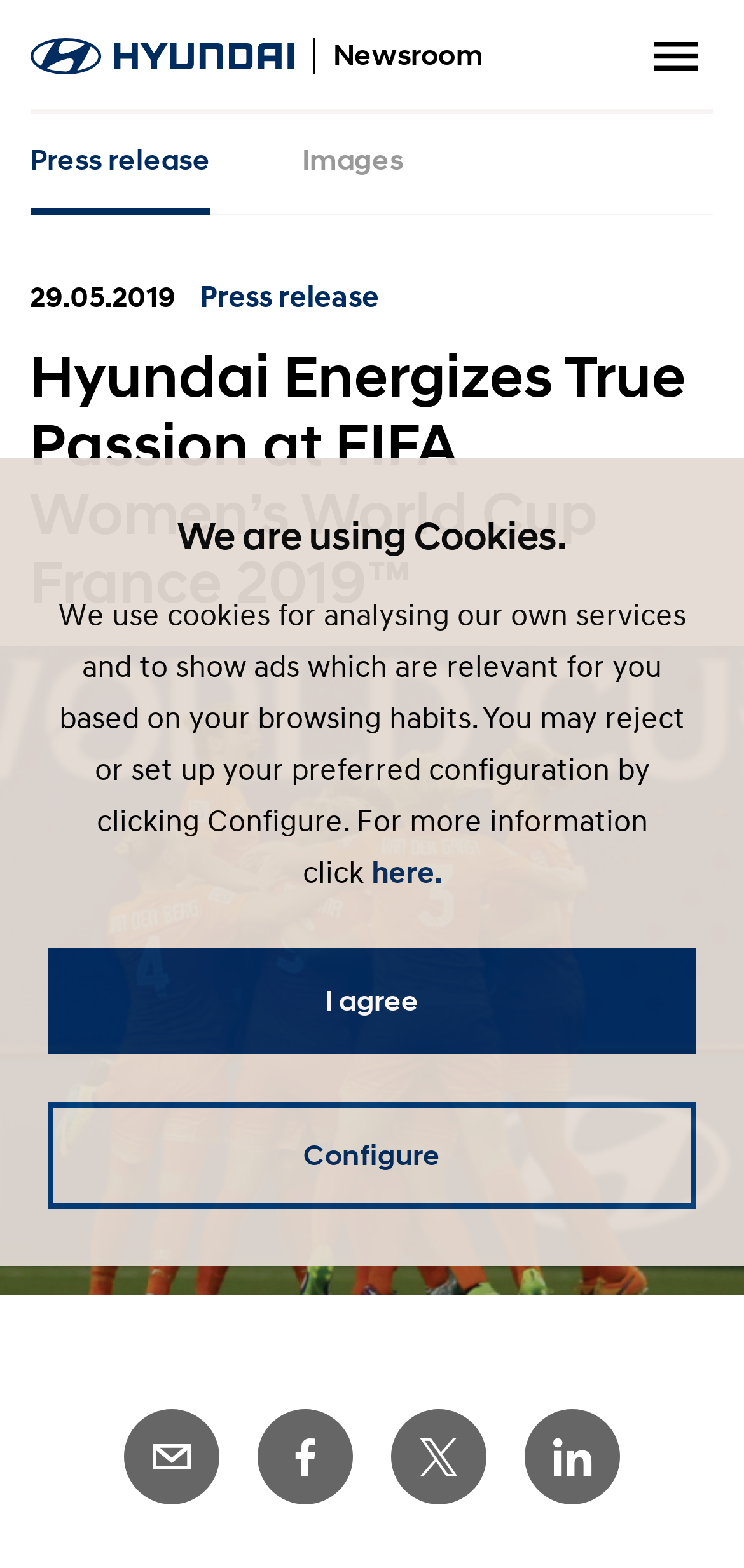Respond to the following question with a brief word or phrase:
What is the alternative to clicking 'I agree' for cookies?

Configure